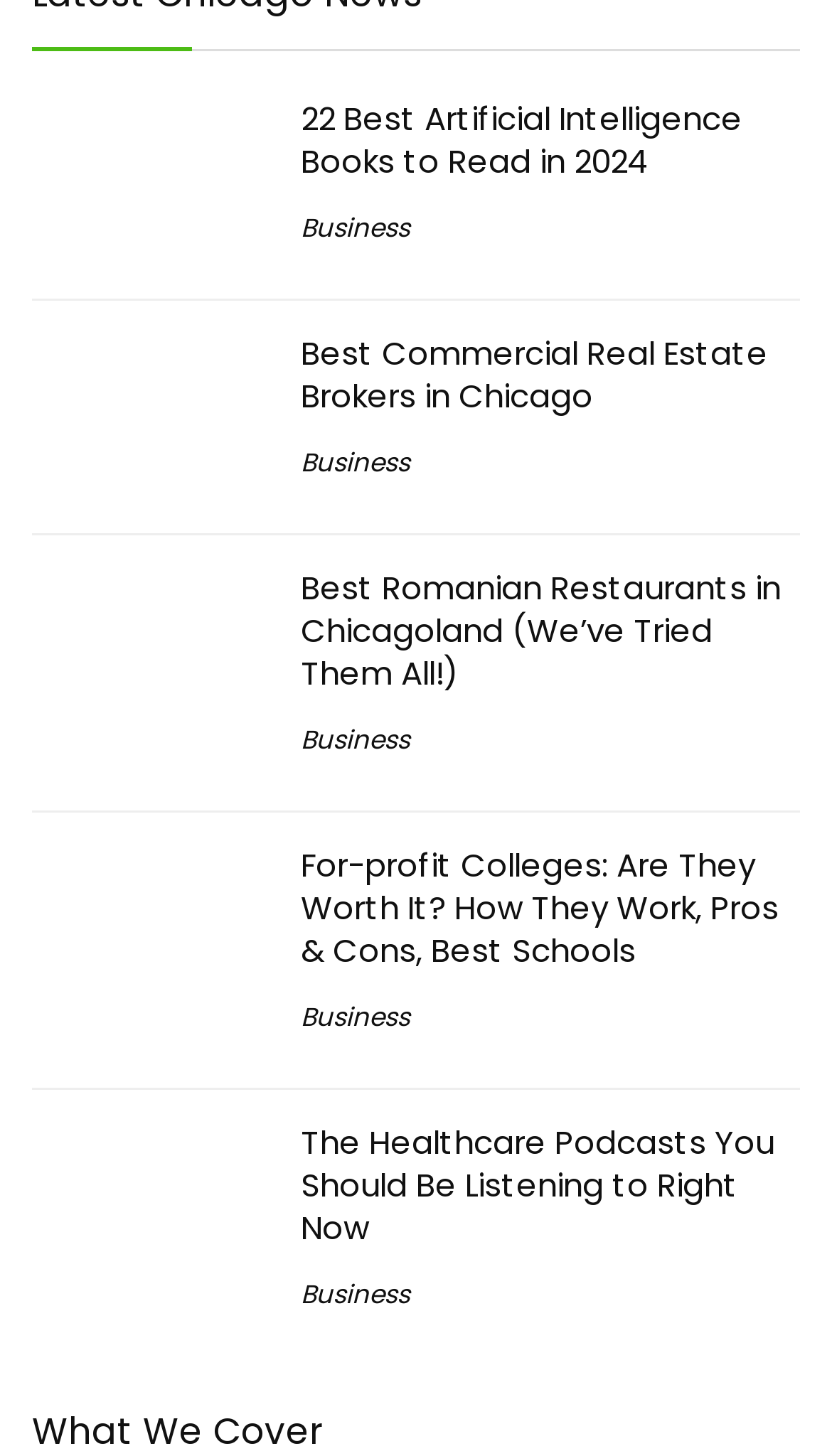Identify the bounding box coordinates of the clickable region required to complete the instruction: "Discover For-profit Colleges: Are They Worth It?". The coordinates should be given as four float numbers within the range of 0 and 1, i.e., [left, top, right, bottom].

[0.362, 0.579, 0.936, 0.668]